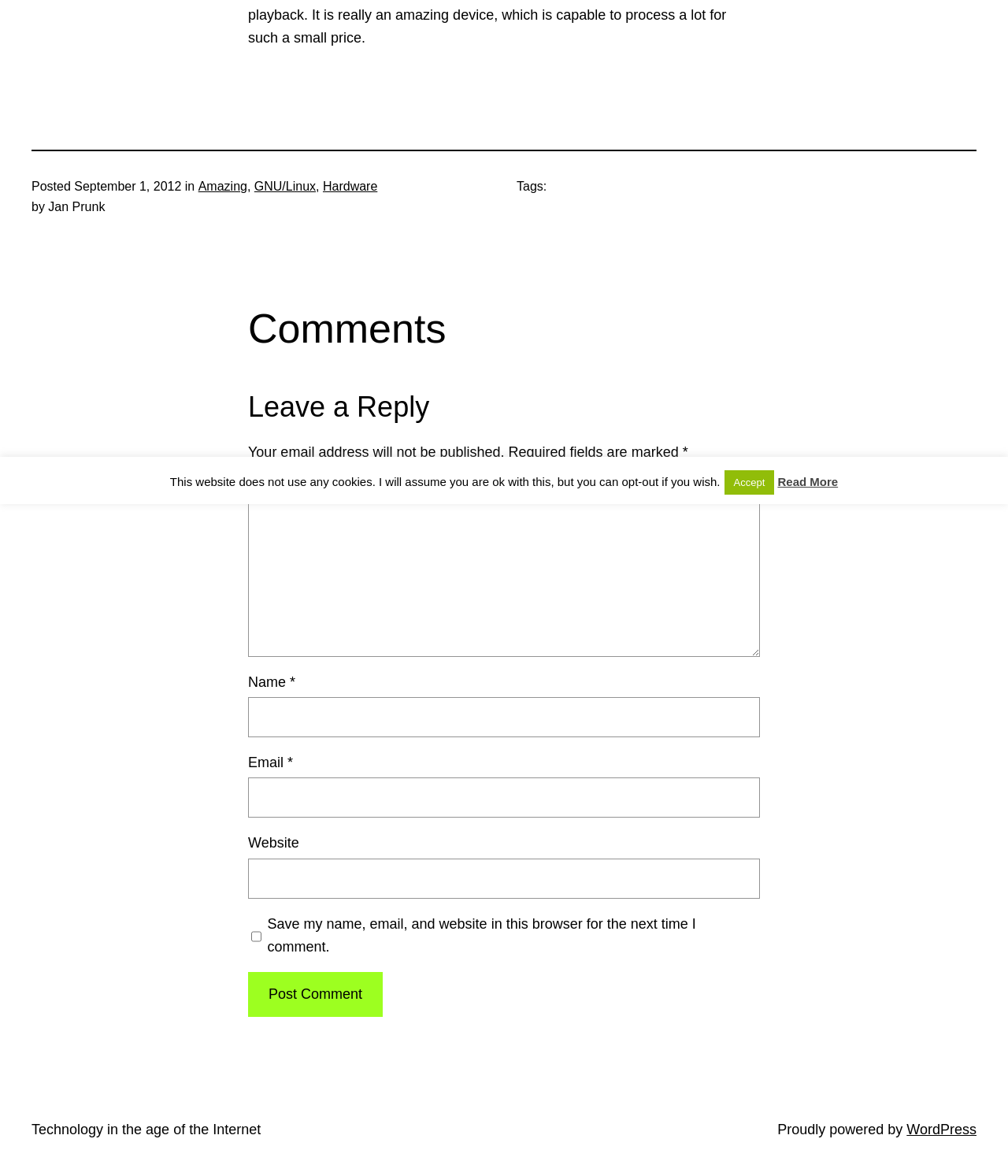Given the element description: "parent_node: Name * name="author"", predict the bounding box coordinates of the UI element it refers to, using four float numbers between 0 and 1, i.e., [left, top, right, bottom].

[0.246, 0.593, 0.754, 0.627]